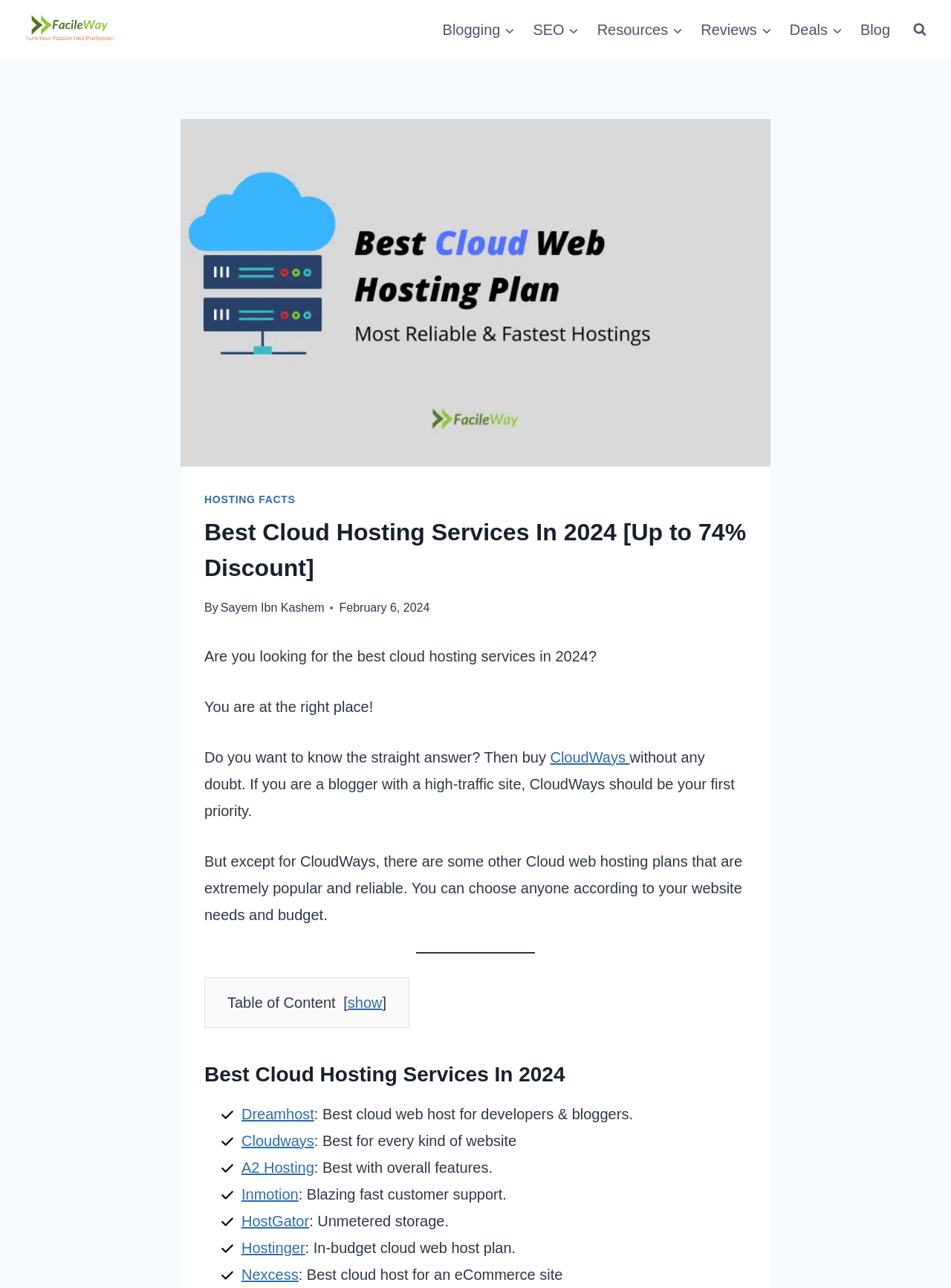Identify the bounding box coordinates for the UI element described as follows: Hosting Facts. Use the format (top-left x, top-left y, bottom-right x, bottom-right y) and ensure all values are floating point numbers between 0 and 1.

[0.215, 0.383, 0.311, 0.392]